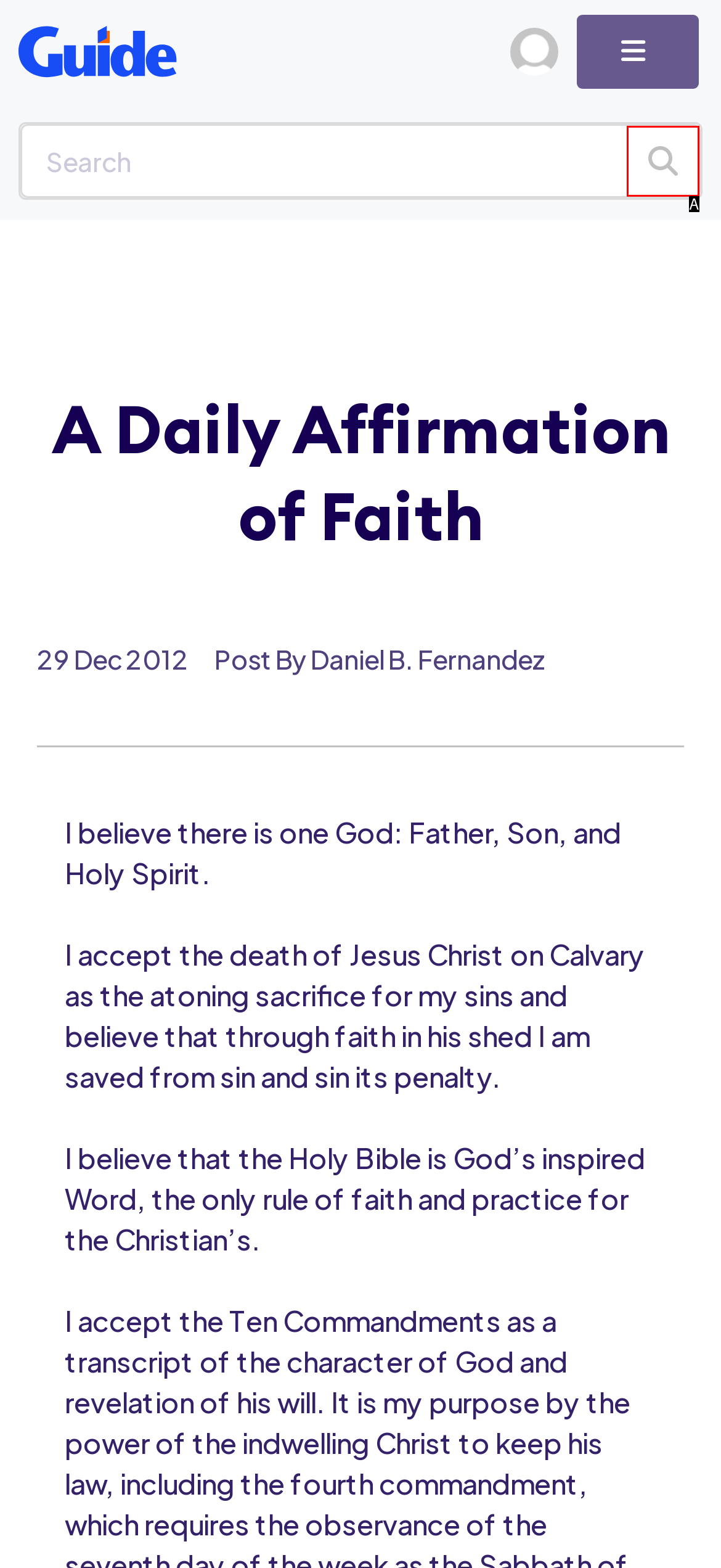Choose the option that aligns with the description: MENU
Respond with the letter of the chosen option directly.

None